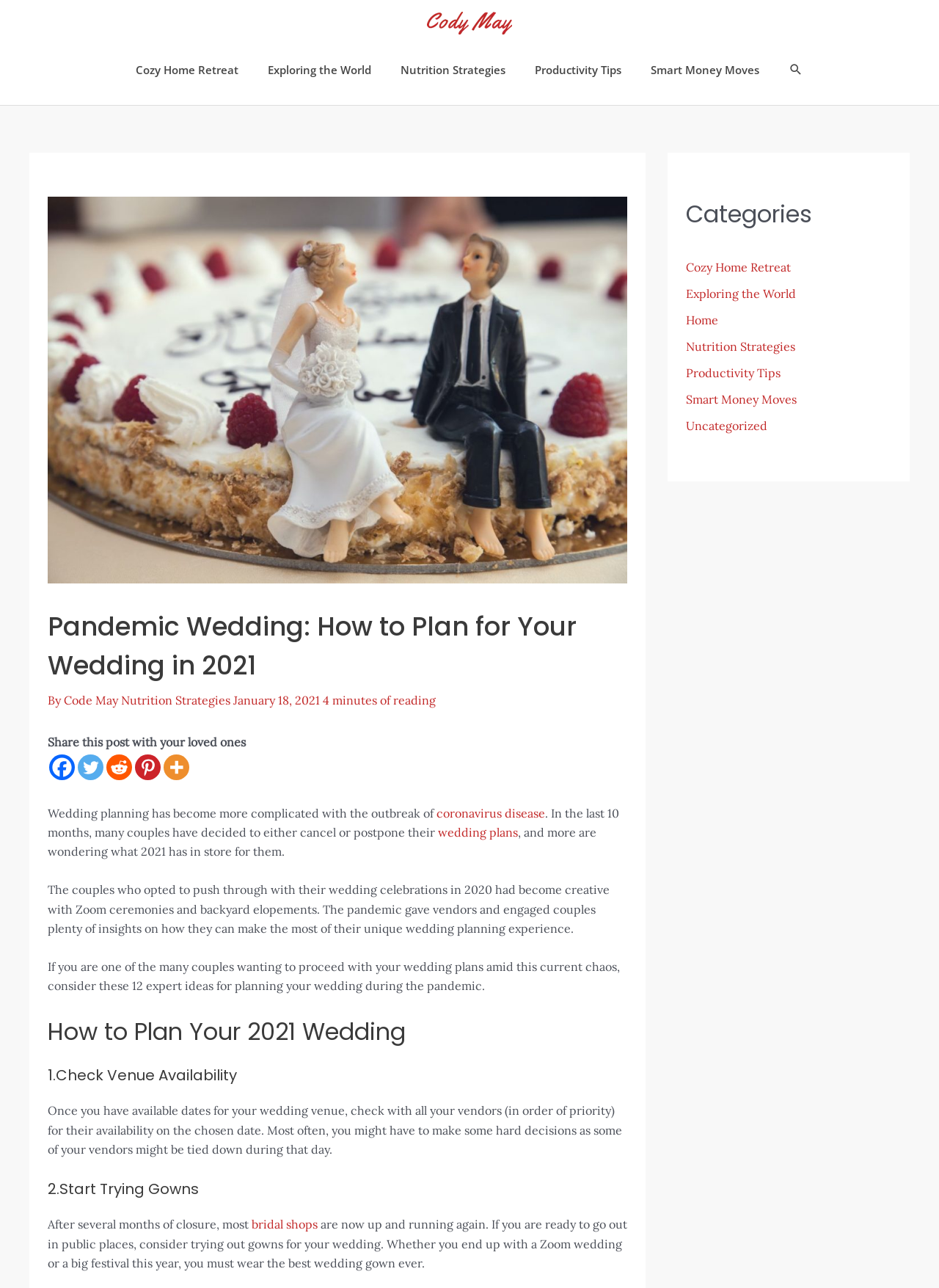Please answer the following question as detailed as possible based on the image: 
How many social media platforms are available to share the post?

The social media platforms available to share the post are Facebook, Twitter, Reddit, Pinterest, and More, which is a dropdown menu that likely contains additional options. These options are located below the article title and above the article content.